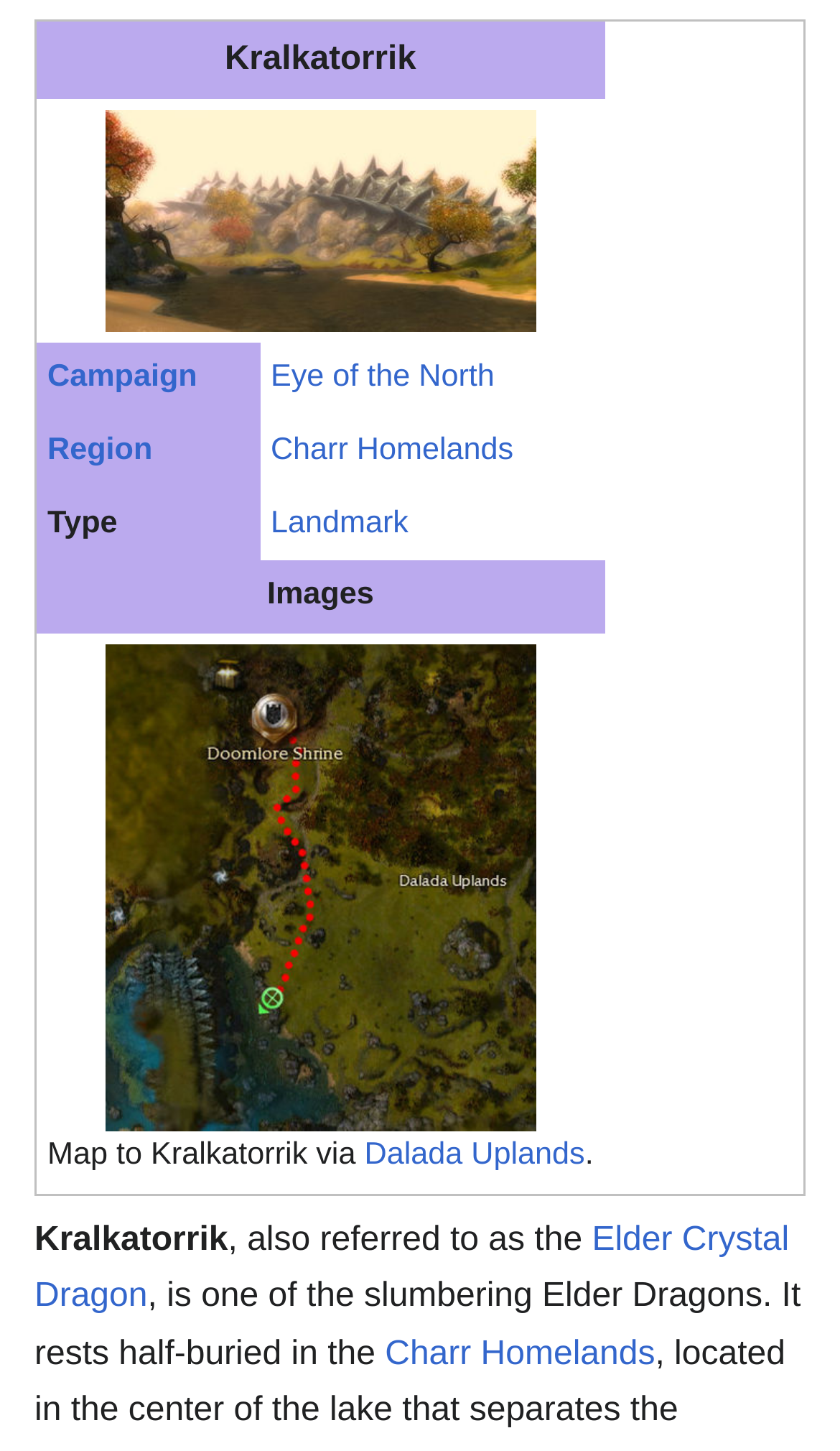Find the bounding box coordinates for the HTML element described in this sentence: "Charr Homelands". Provide the coordinates as four float numbers between 0 and 1, in the format [left, top, right, bottom].

[0.322, 0.298, 0.611, 0.322]